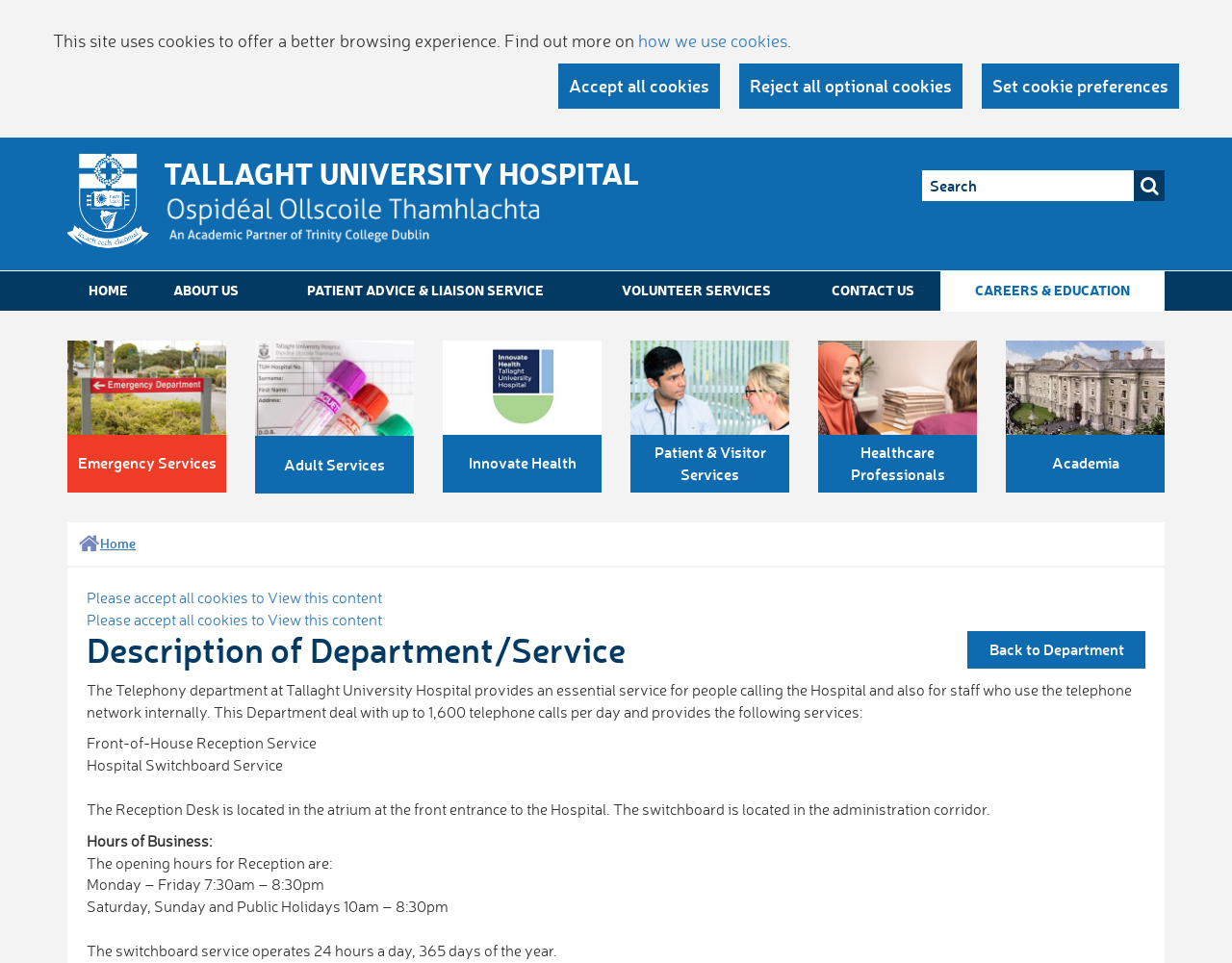What is the location of the Reception Desk?
Observe the image and answer the question with a one-word or short phrase response.

Atrium at the front entrance to the Hospital